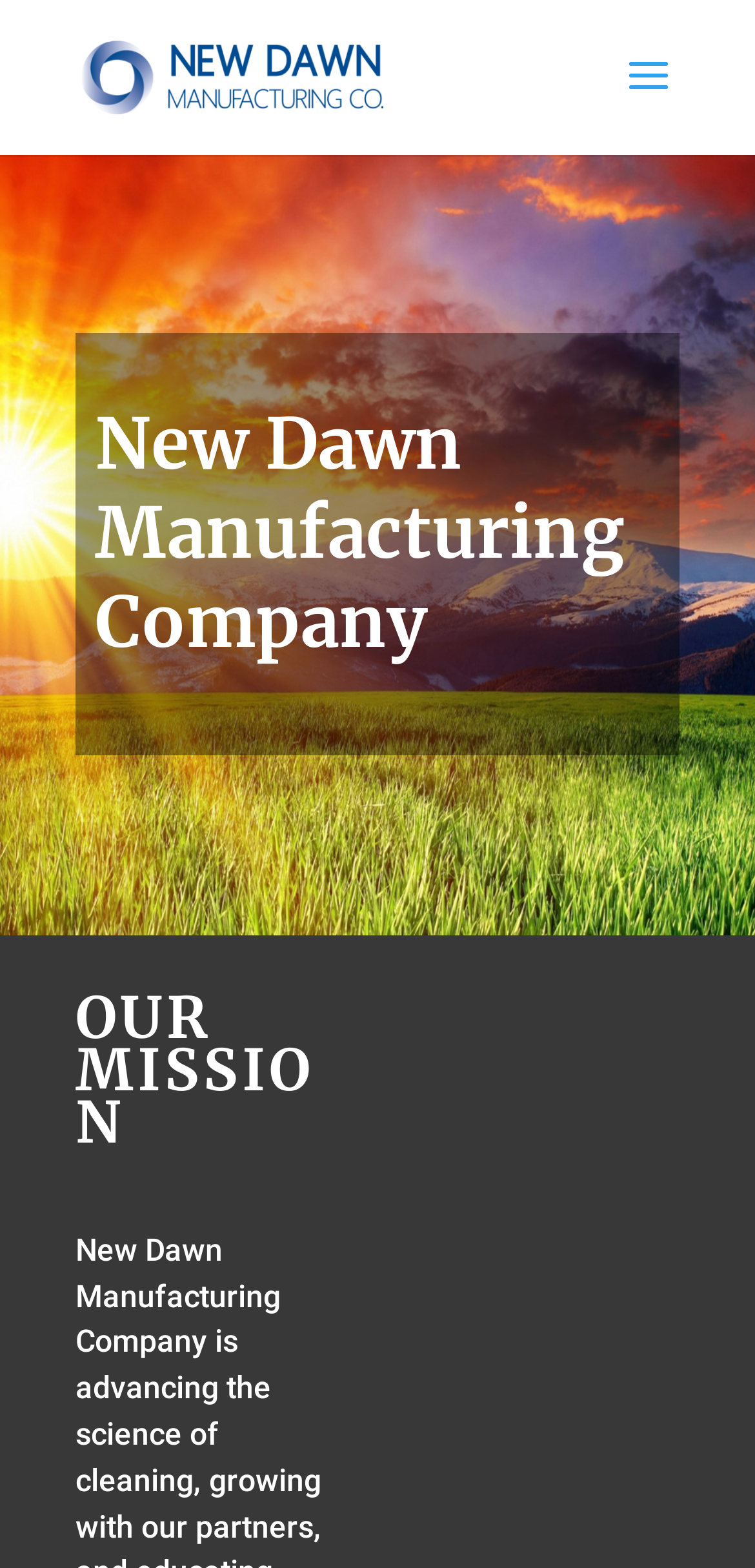Give a concise answer of one word or phrase to the question: 
What is the text on the top-left image?

New Dawn Manufacturing Company